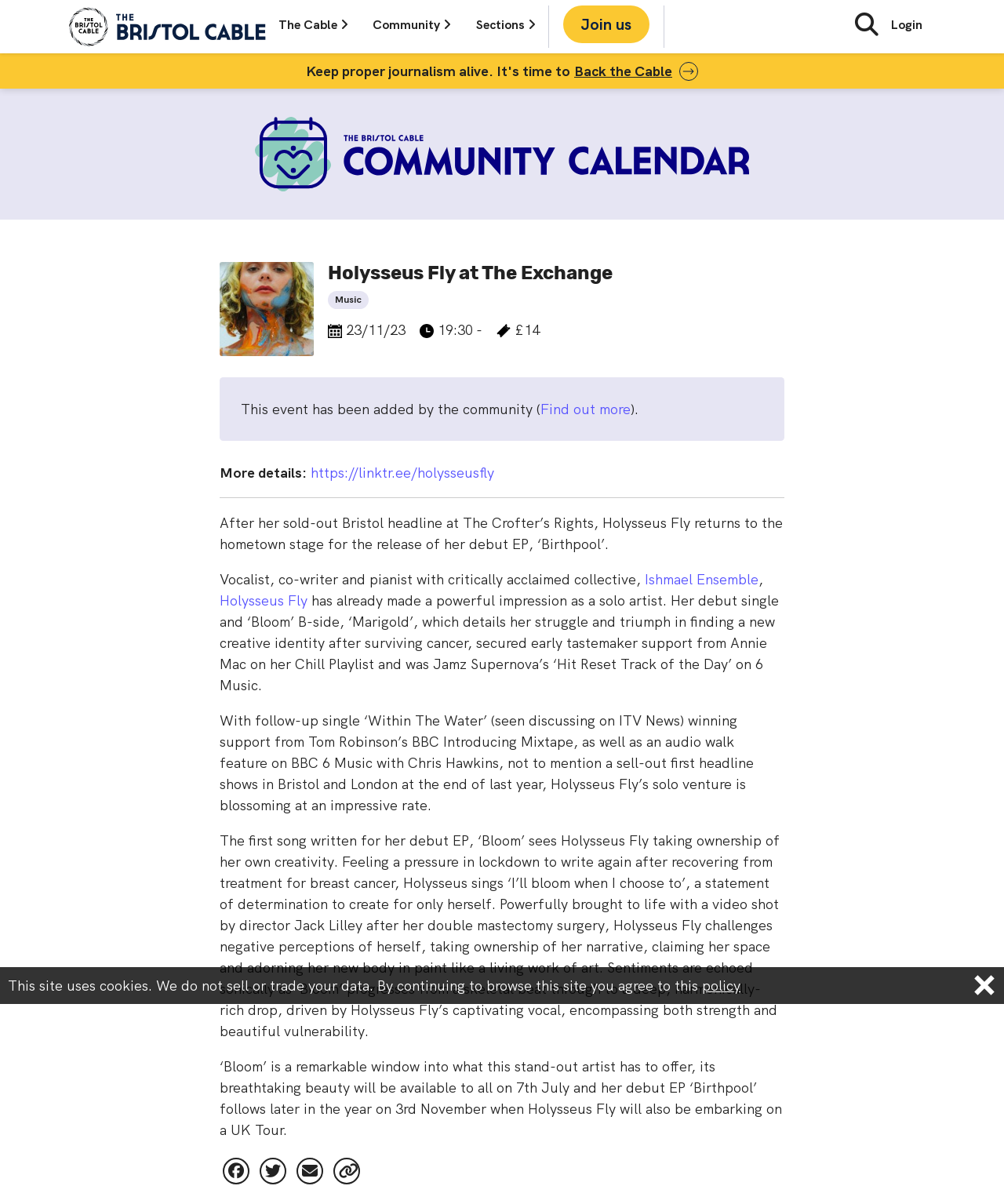Please identify the bounding box coordinates of the area that needs to be clicked to fulfill the following instruction: "Click the 'Find out more' link."

[0.538, 0.332, 0.628, 0.347]